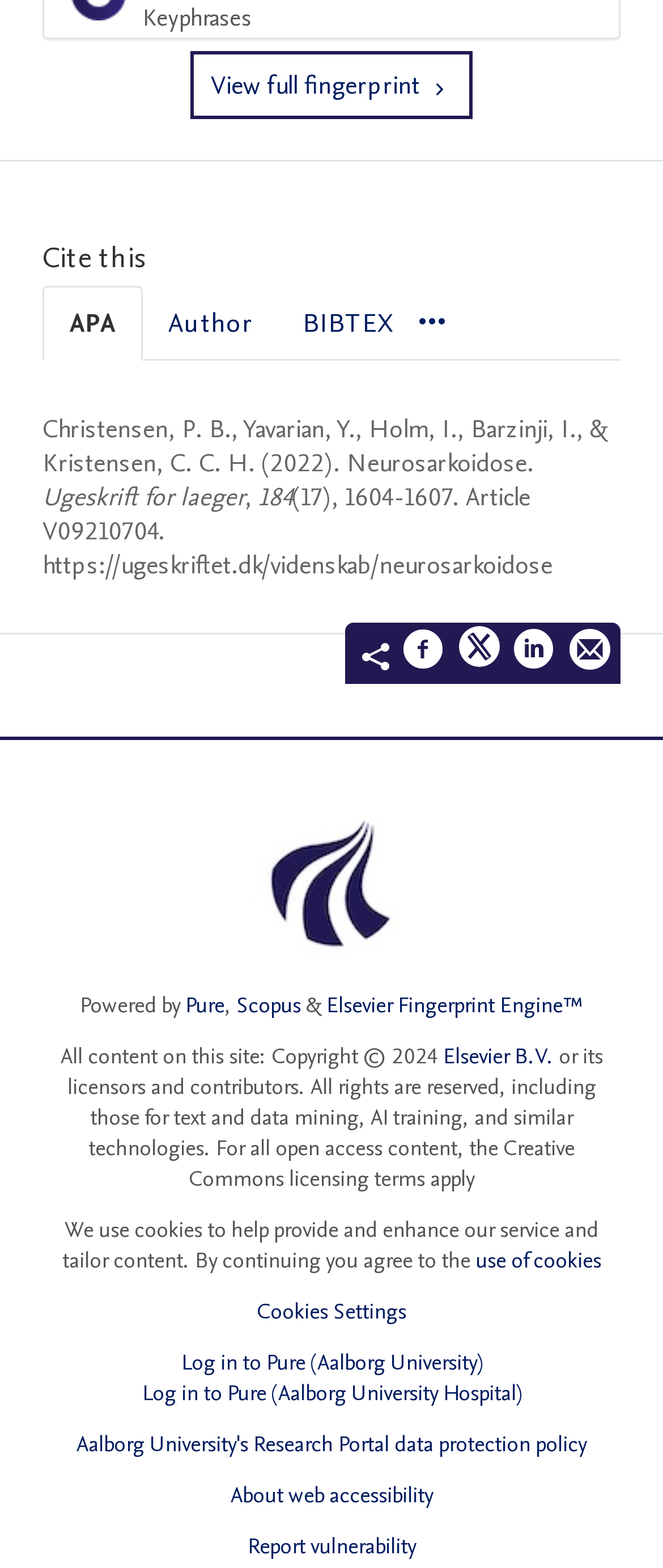Locate the bounding box coordinates of the element I should click to achieve the following instruction: "View Blog".

None